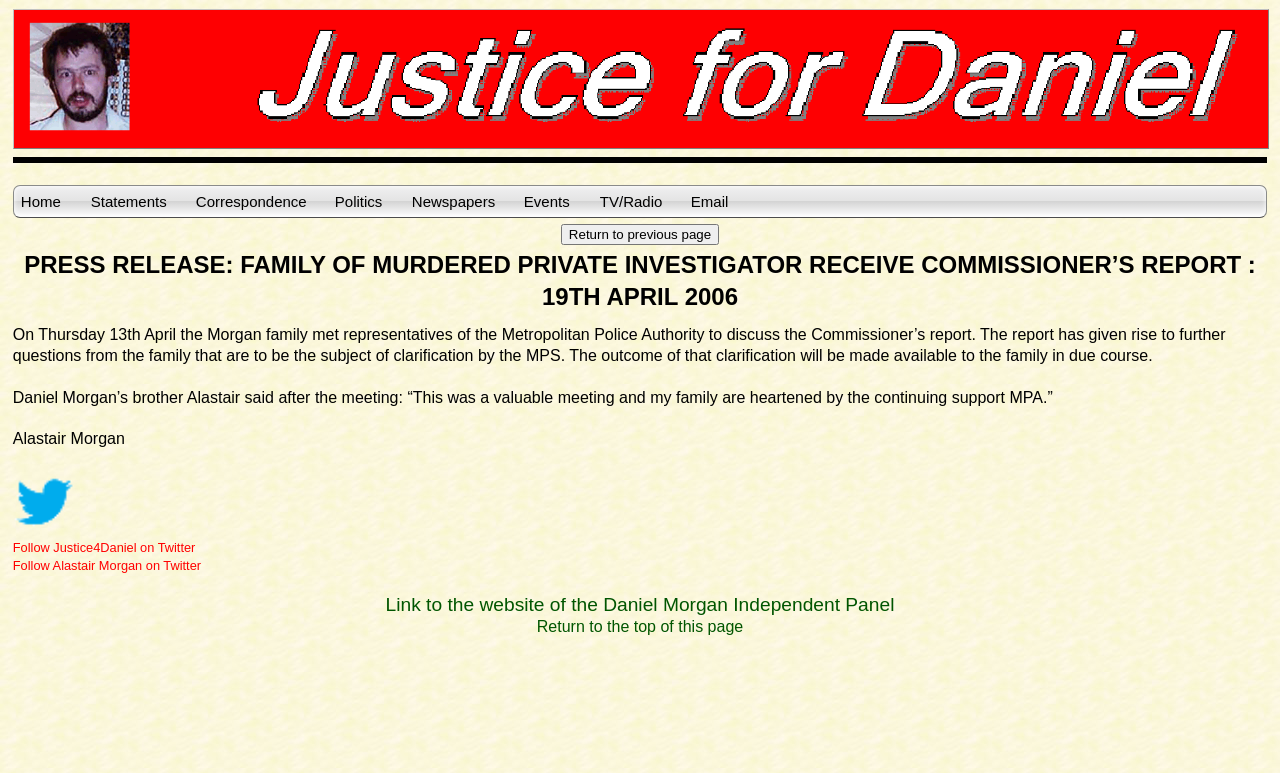Pinpoint the bounding box coordinates of the clickable element needed to complete the instruction: "Click the Follow Justice4Daniel on Twitter link". The coordinates should be provided as four float numbers between 0 and 1: [left, top, right, bottom].

[0.01, 0.699, 0.153, 0.719]